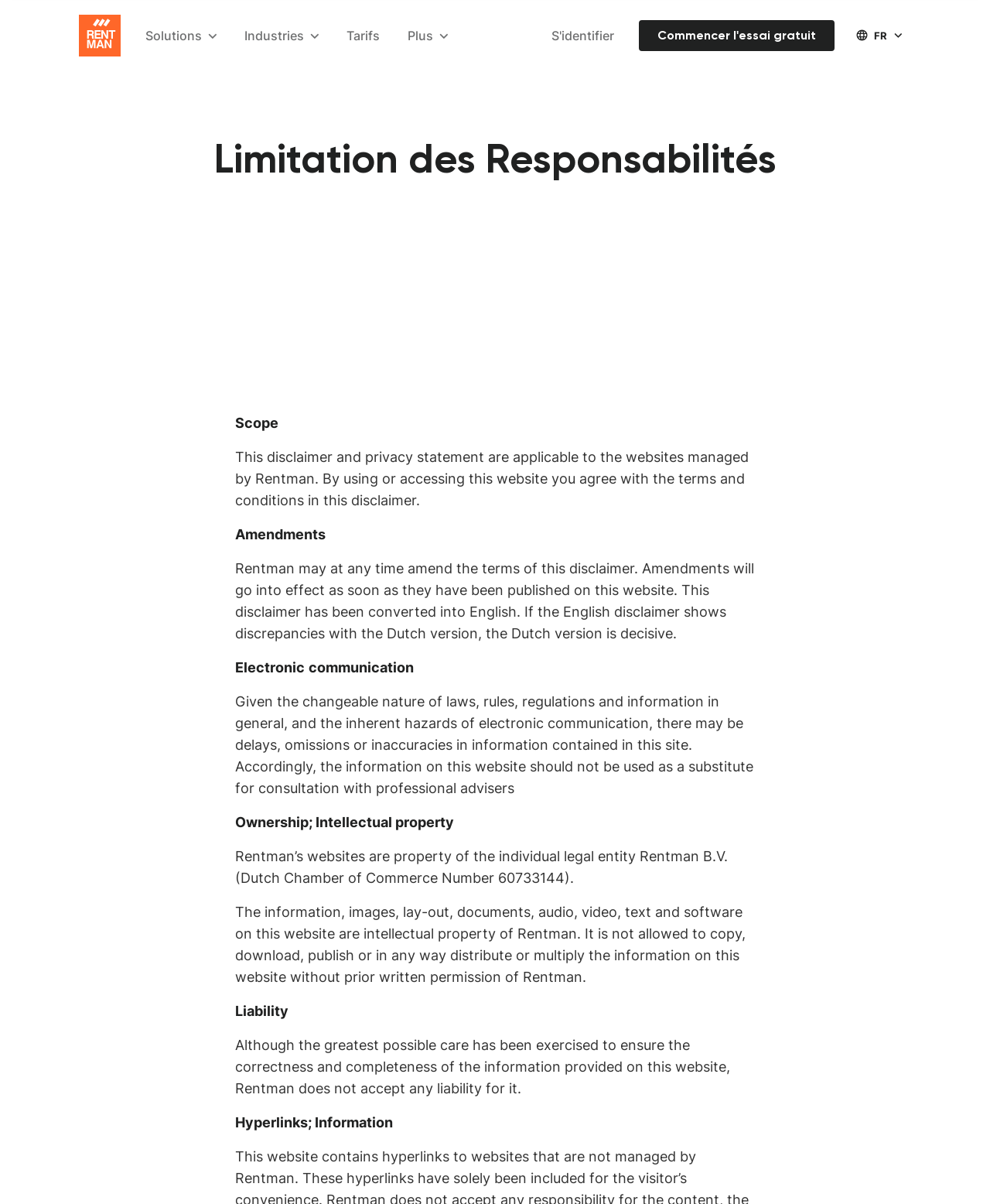Determine and generate the text content of the webpage's headline.

Limitation des Responsabilités